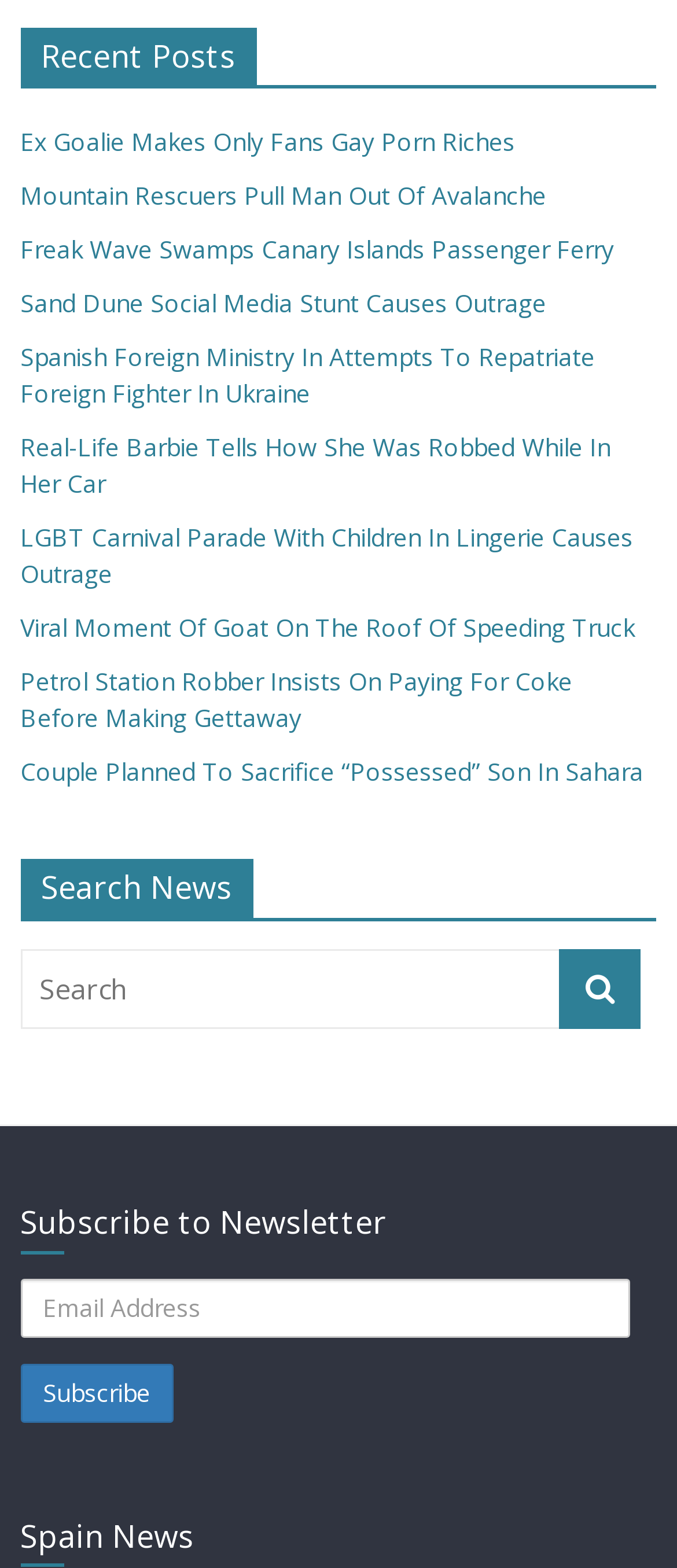Find the bounding box coordinates of the element you need to click on to perform this action: 'Search for 'Spain News''. The coordinates should be represented by four float values between 0 and 1, in the format [left, top, right, bottom].

[0.03, 0.968, 0.97, 0.998]